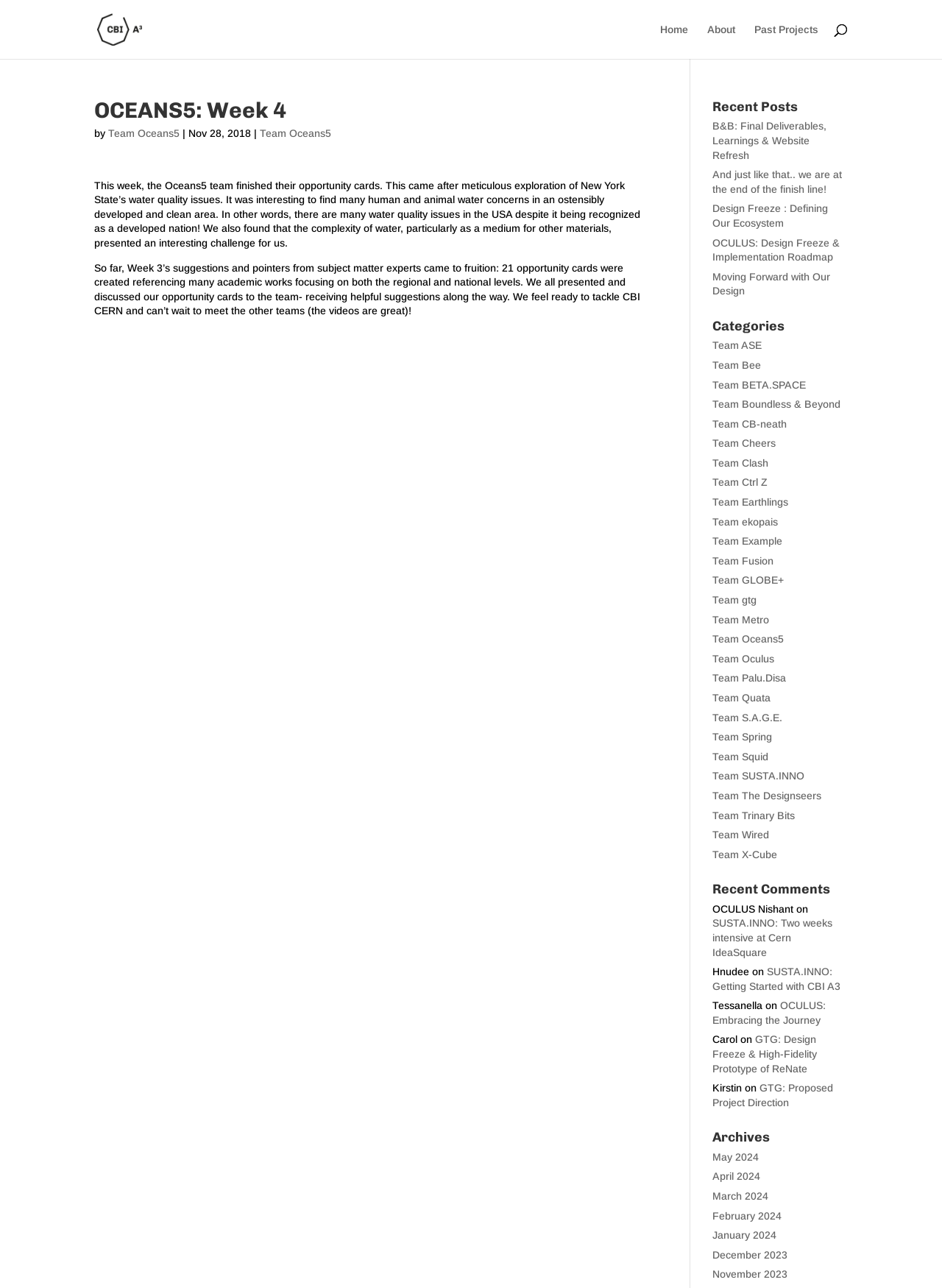Provide a thorough and detailed response to the question by examining the image: 
How many opportunity cards were created by the team?

The answer can be found in the article section where it says '21 opportunity cards were created referencing many academic works focusing on both the regional and national levels'. This indicates that the team created 21 opportunity cards.